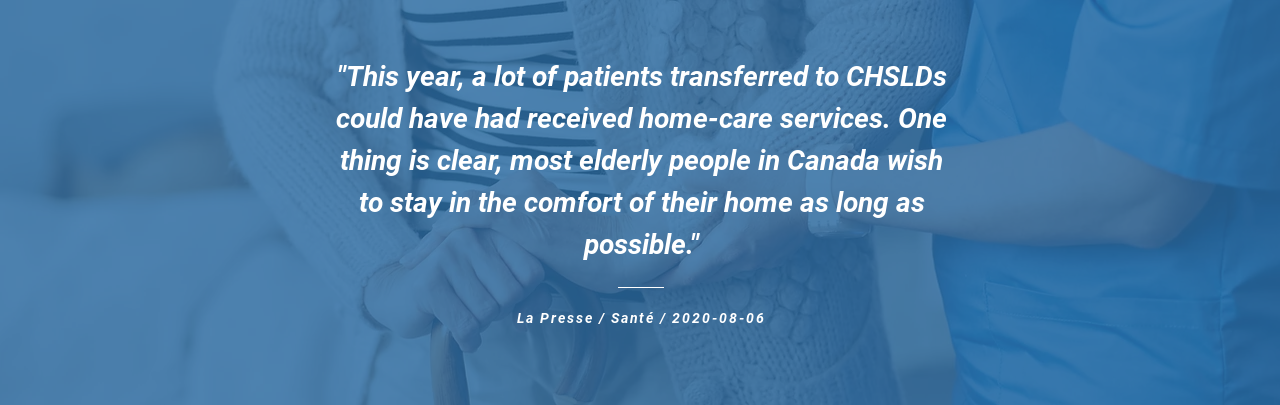What is the desire of elderly patients in Canada?
Please give a detailed and elaborate answer to the question based on the image.

The quote highlights the challenges faced by elderly patients in Canada and emphasizes their desire to remain in the comfort of their own homes rather than transitioning to long-term care facilities, which suggests that their primary desire is to stay at home.